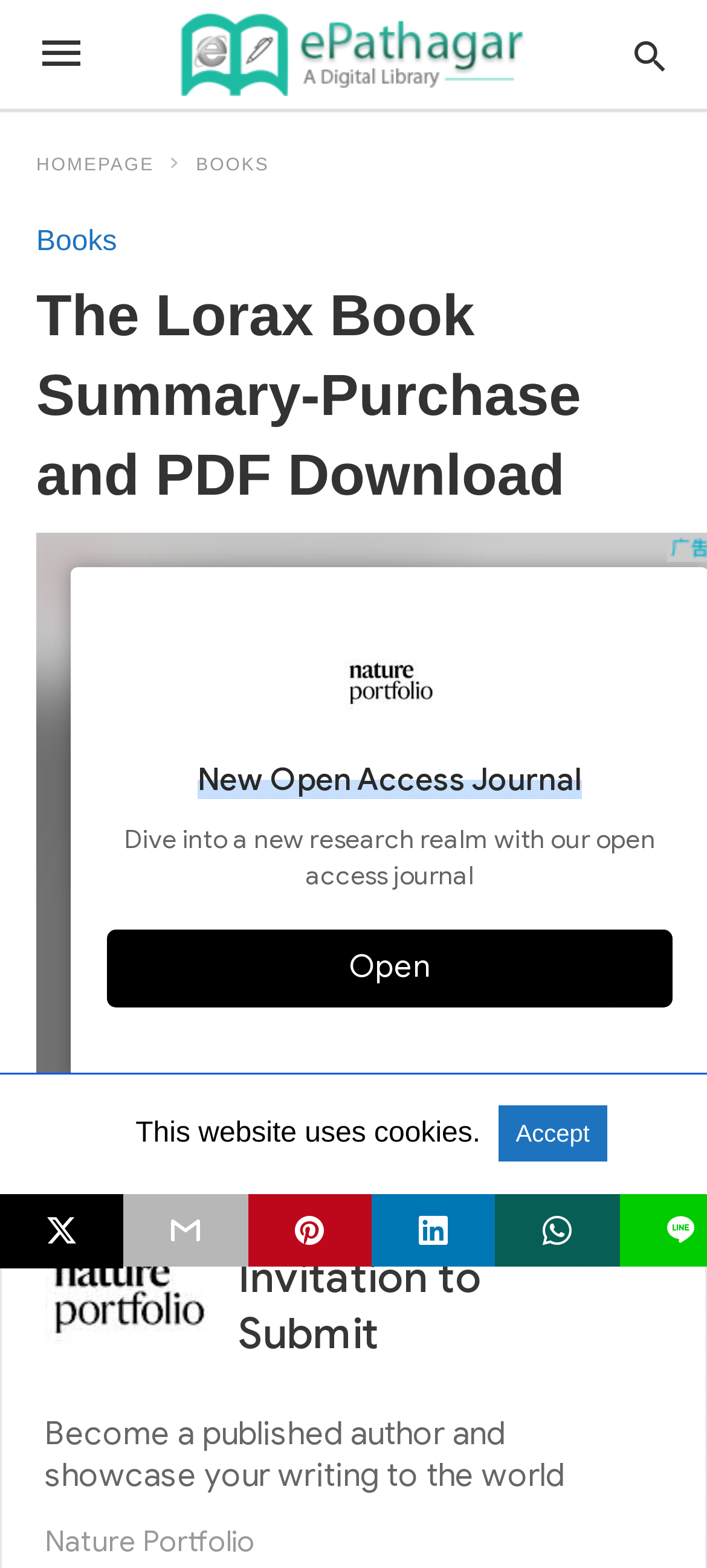What is the category of the book?
Refer to the screenshot and respond with a concise word or phrase.

Books